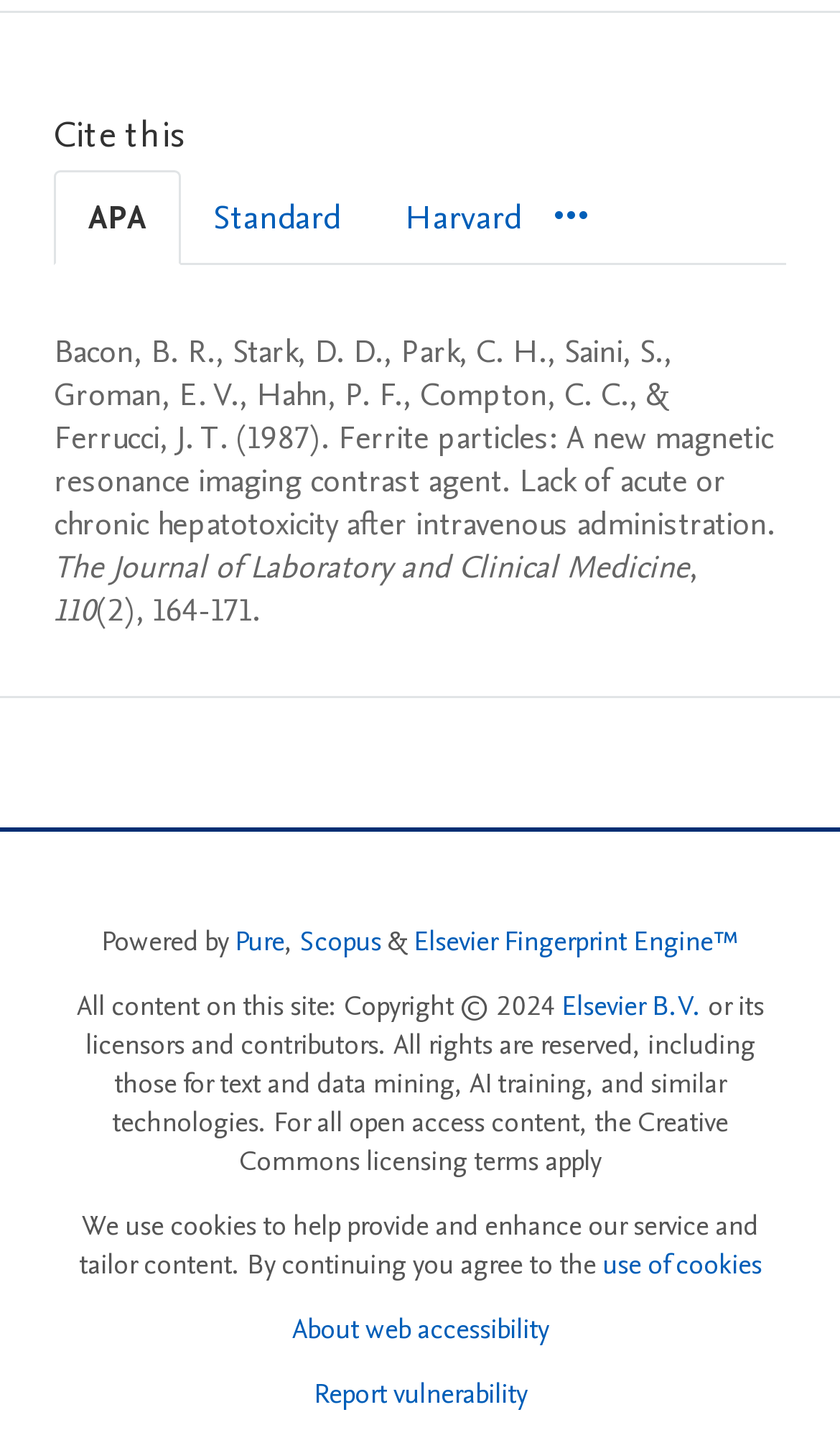Please identify the bounding box coordinates of the element I should click to complete this instruction: 'Select the Standard citation style'. The coordinates should be given as four float numbers between 0 and 1, like this: [left, top, right, bottom].

[0.215, 0.12, 0.444, 0.183]